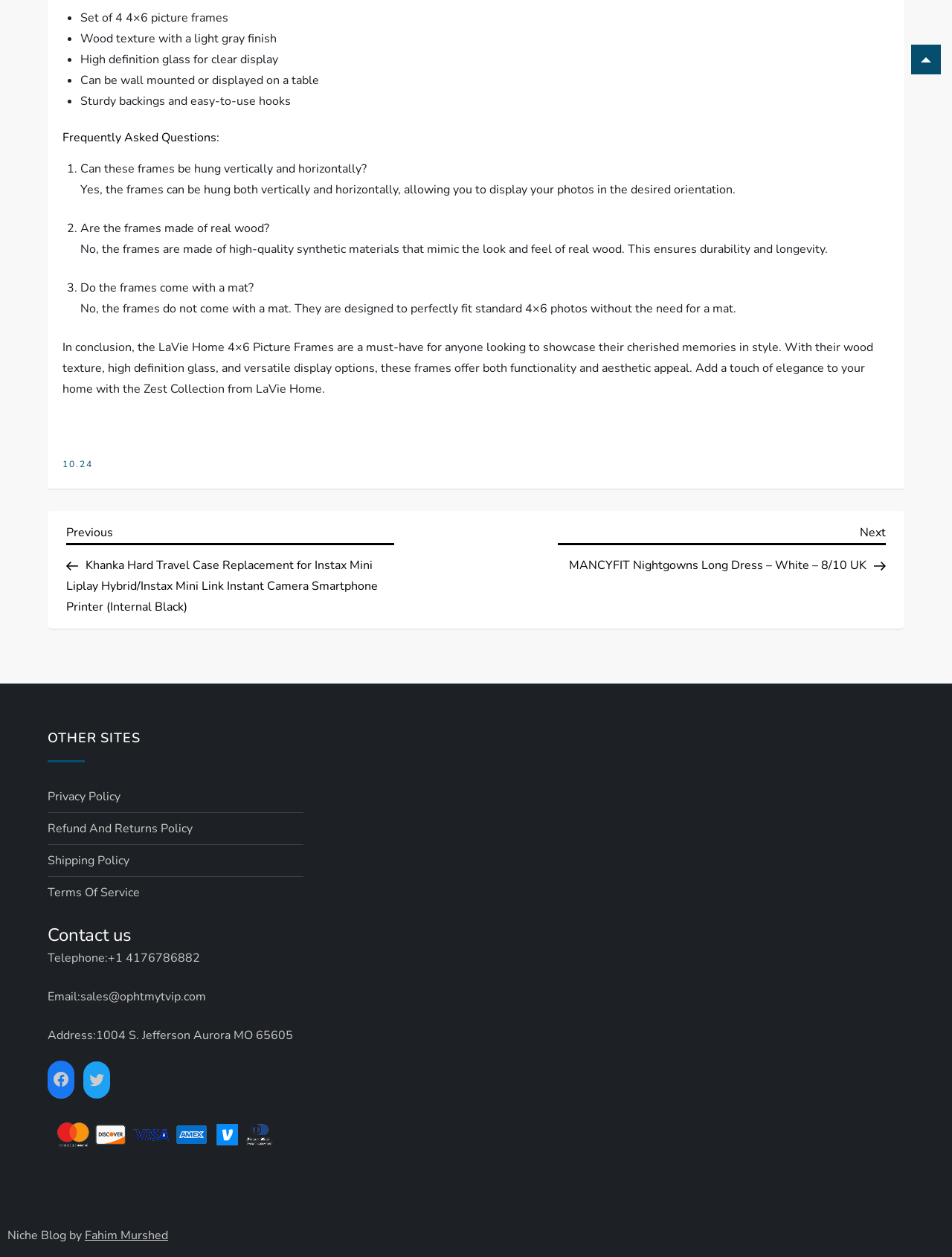What is the material used to make the frames?
Based on the visual content, answer with a single word or a brief phrase.

Synthetic materials